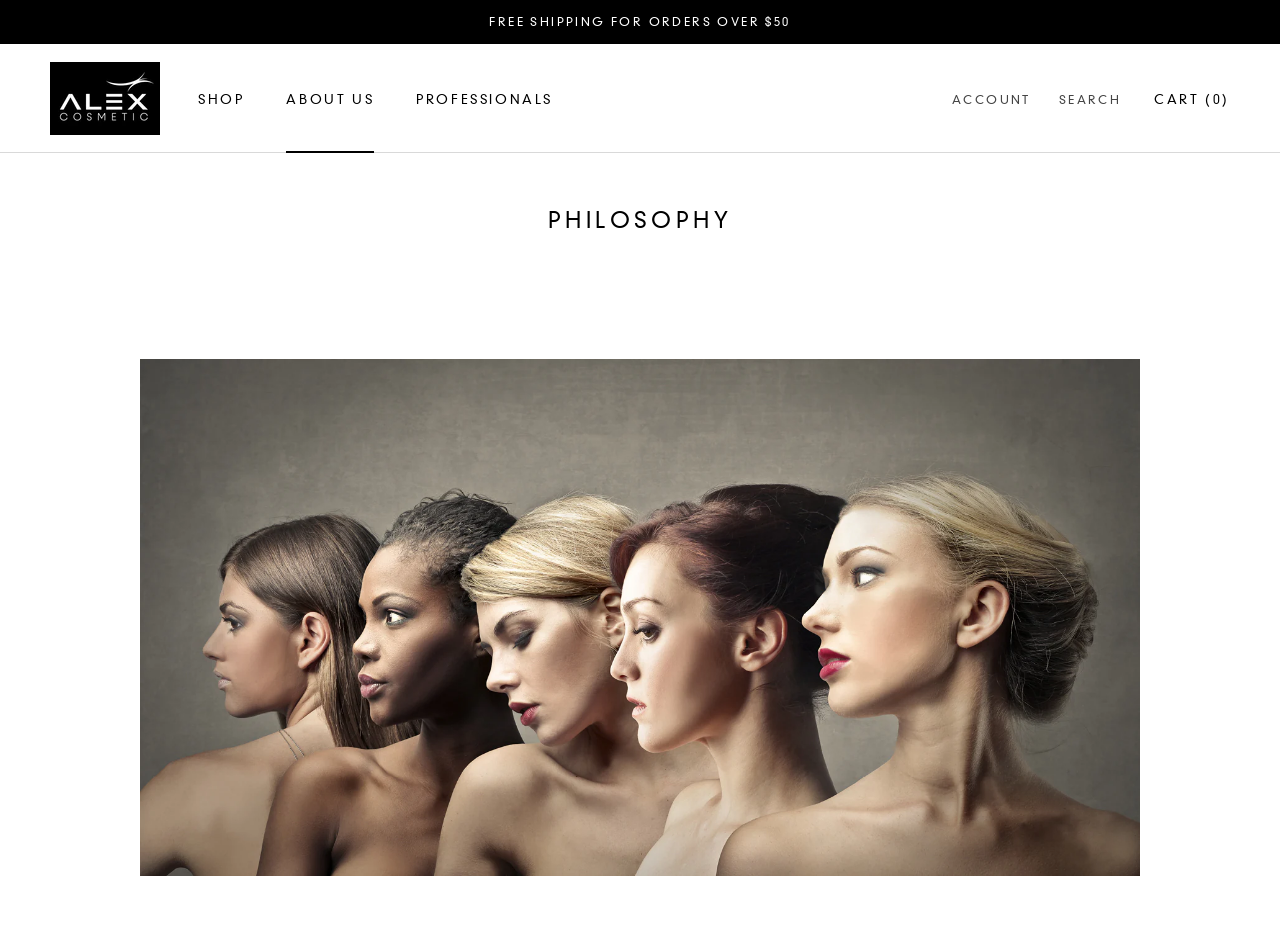Find the bounding box coordinates for the element described here: "Cart (0)".

[0.902, 0.098, 0.961, 0.115]